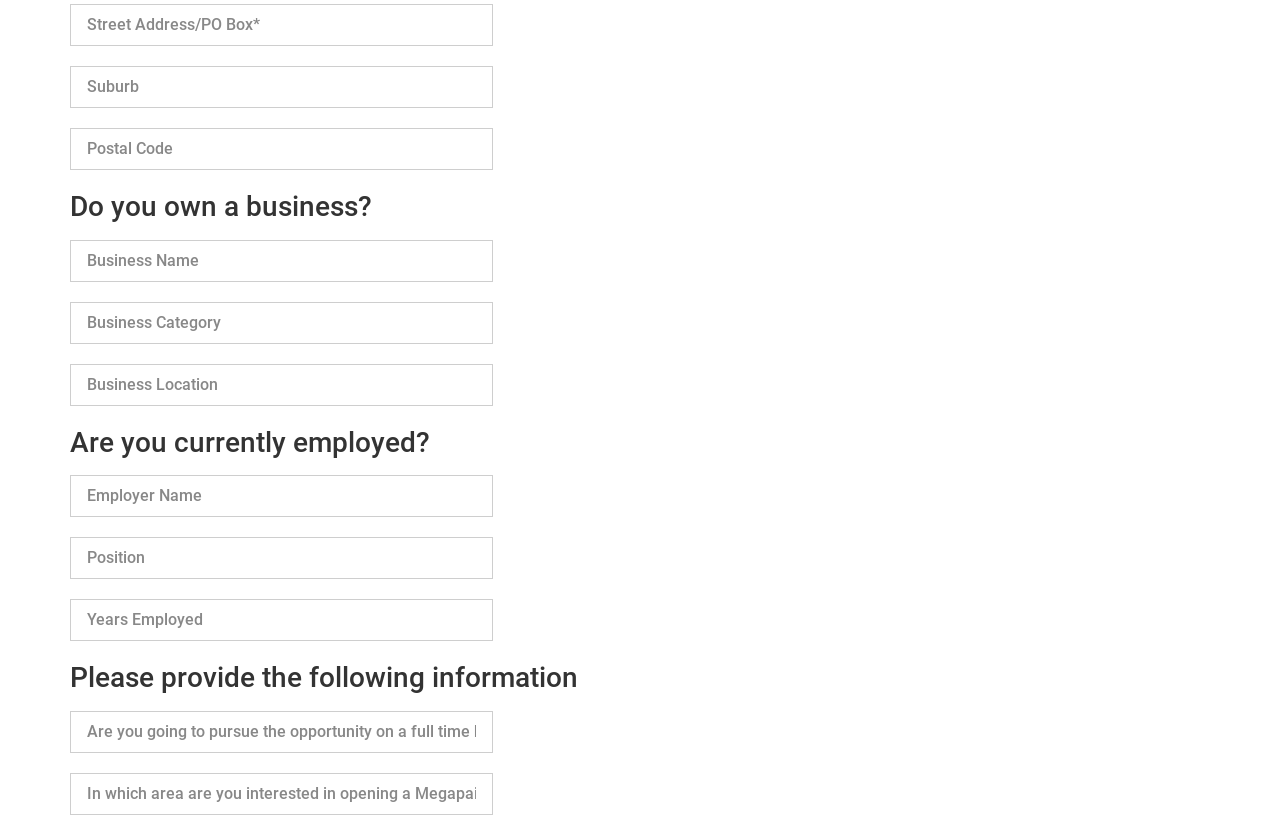Refer to the element description name="your-businessname" placeholder="Business Name" and identify the corresponding bounding box in the screenshot. Format the coordinates as (top-left x, top-left y, bottom-right x, bottom-right y) with values in the range of 0 to 1.

[0.055, 0.288, 0.385, 0.338]